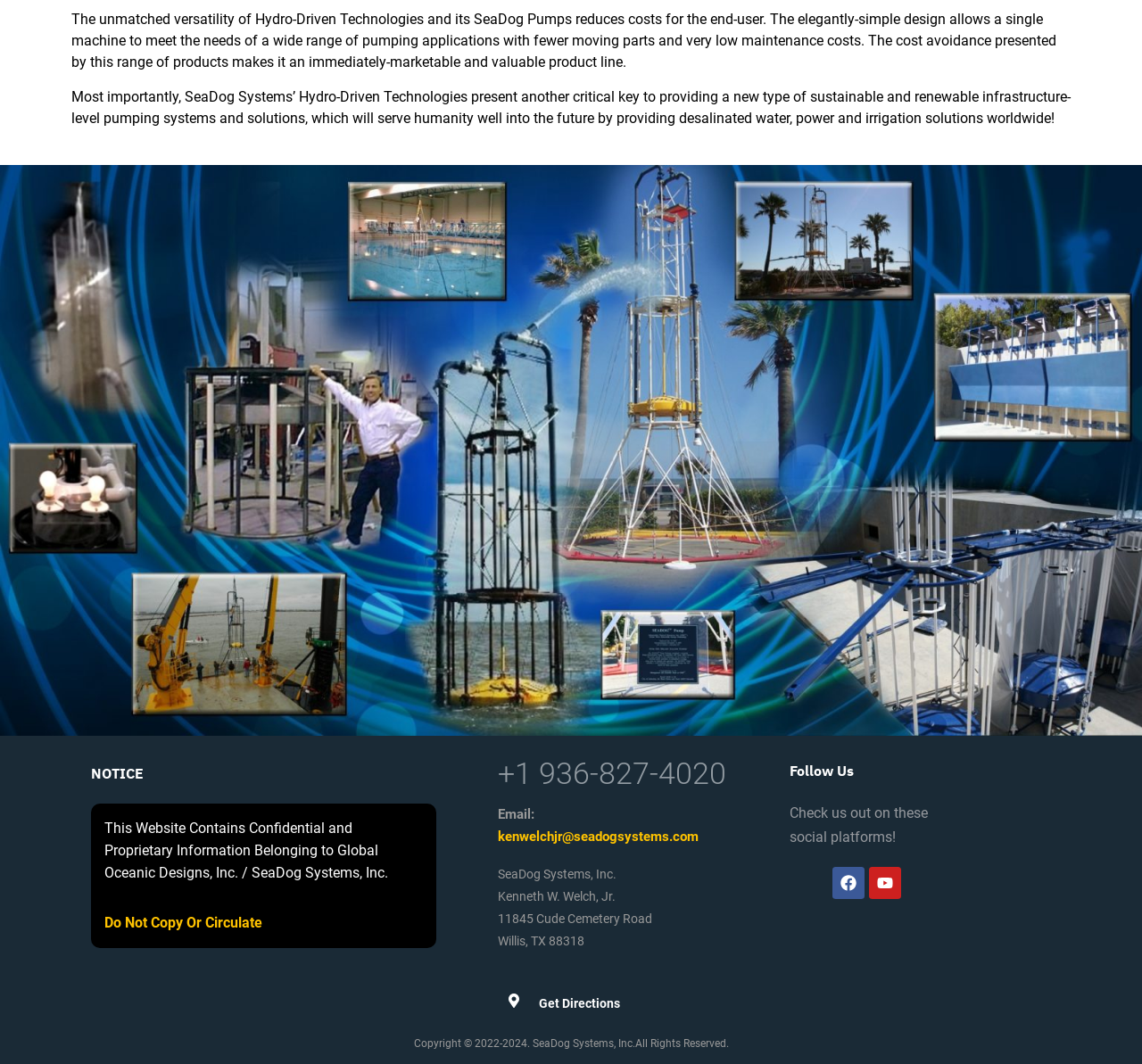What is the purpose of Hydro-Driven Technologies?
Examine the image closely and answer the question with as much detail as possible.

I found the purpose of Hydro-Driven Technologies mentioned in the StaticText element with bounding box coordinates [0.062, 0.083, 0.938, 0.119], which states that it presents a critical key to providing a new type of sustainable and renewable infrastructure-level pumping systems and solutions.